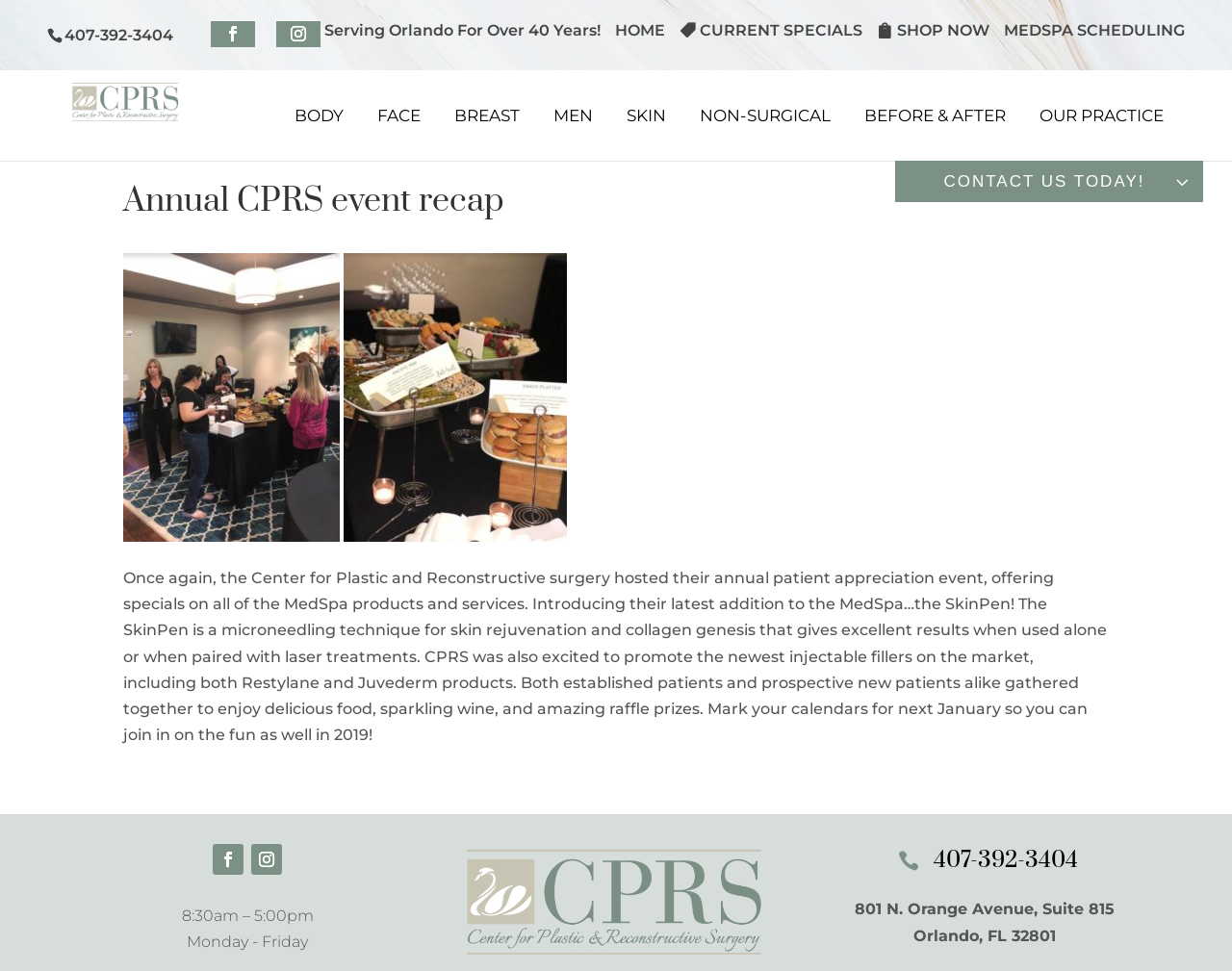Determine the main heading of the webpage and generate its text.

Annual CPRS event recap